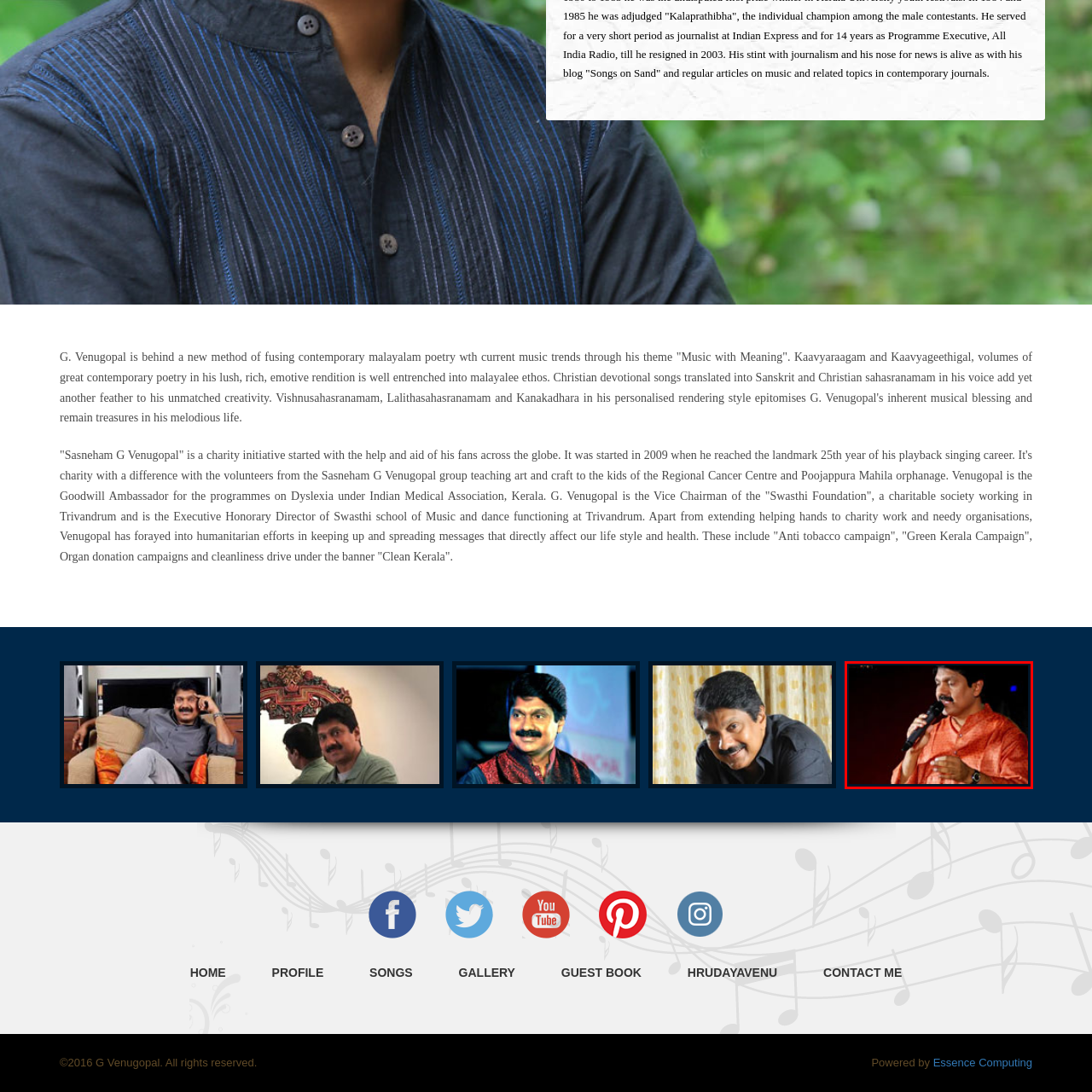Thoroughly describe the contents of the picture within the red frame.

The image features G. Venugopal, a celebrated playback singer known for his emotive renditions and influence on contemporary Malayalam music. He is portrayed here mid-performance, dressed in a vibrant orange kurta, serenely holding a microphone as he captivates his audience with his melodious voice. This visual encapsulates his dedication to music, showcasing not just his artistry but also the deep connection he has with his cultural roots. Venugopal's contributions extend beyond music; he is also recognized for his philanthropic efforts, including the "Sasneham G Venugopal" charity initiative, aimed at supporting underprivileged children and raising awareness for various social causes. His impactful voice and community work firmly establish him as a treasured figure in the Malayalam music scene.